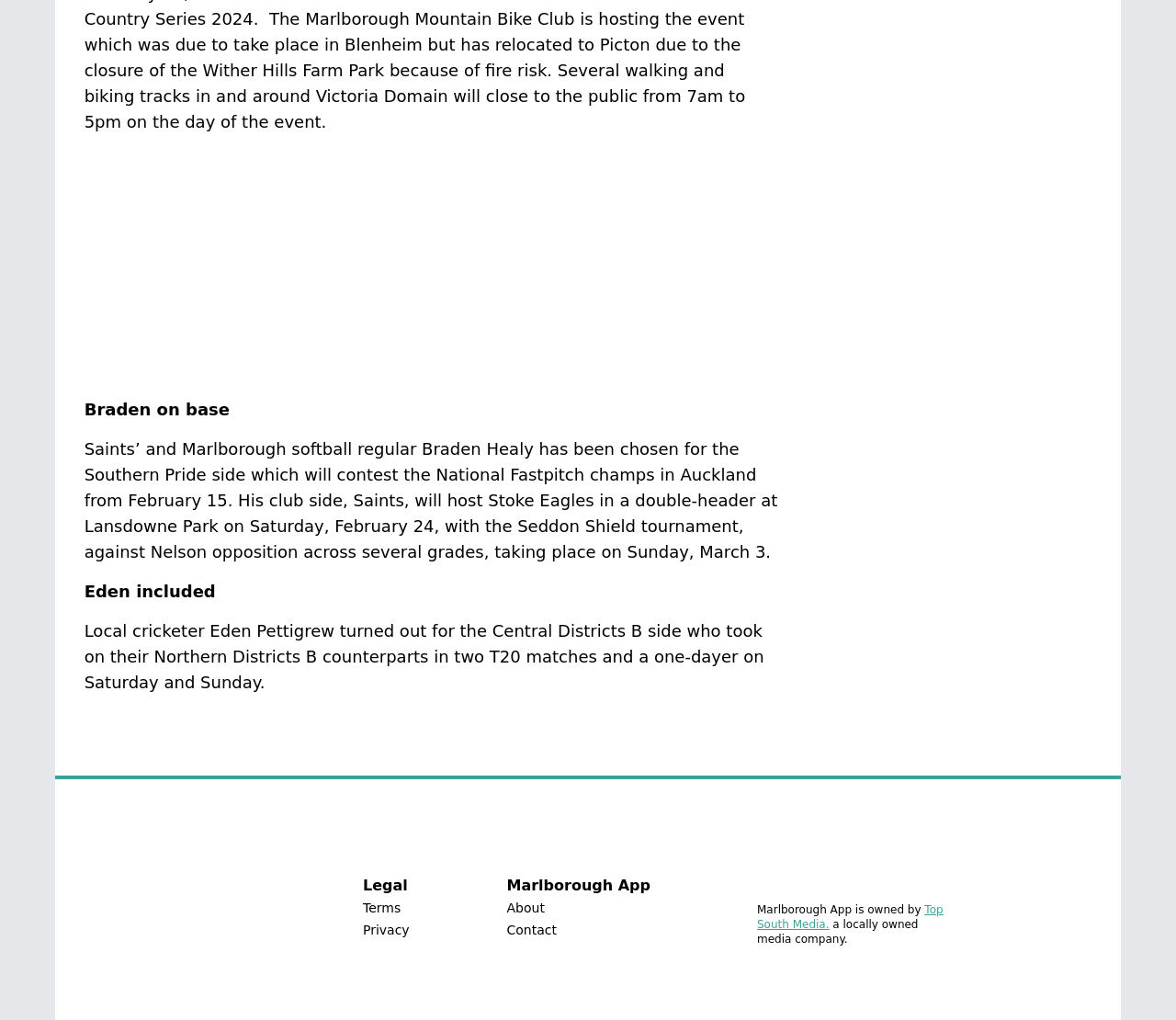What is the name of the cricketer mentioned in the article?
Please provide a single word or phrase as your answer based on the image.

Eden Pettigrew